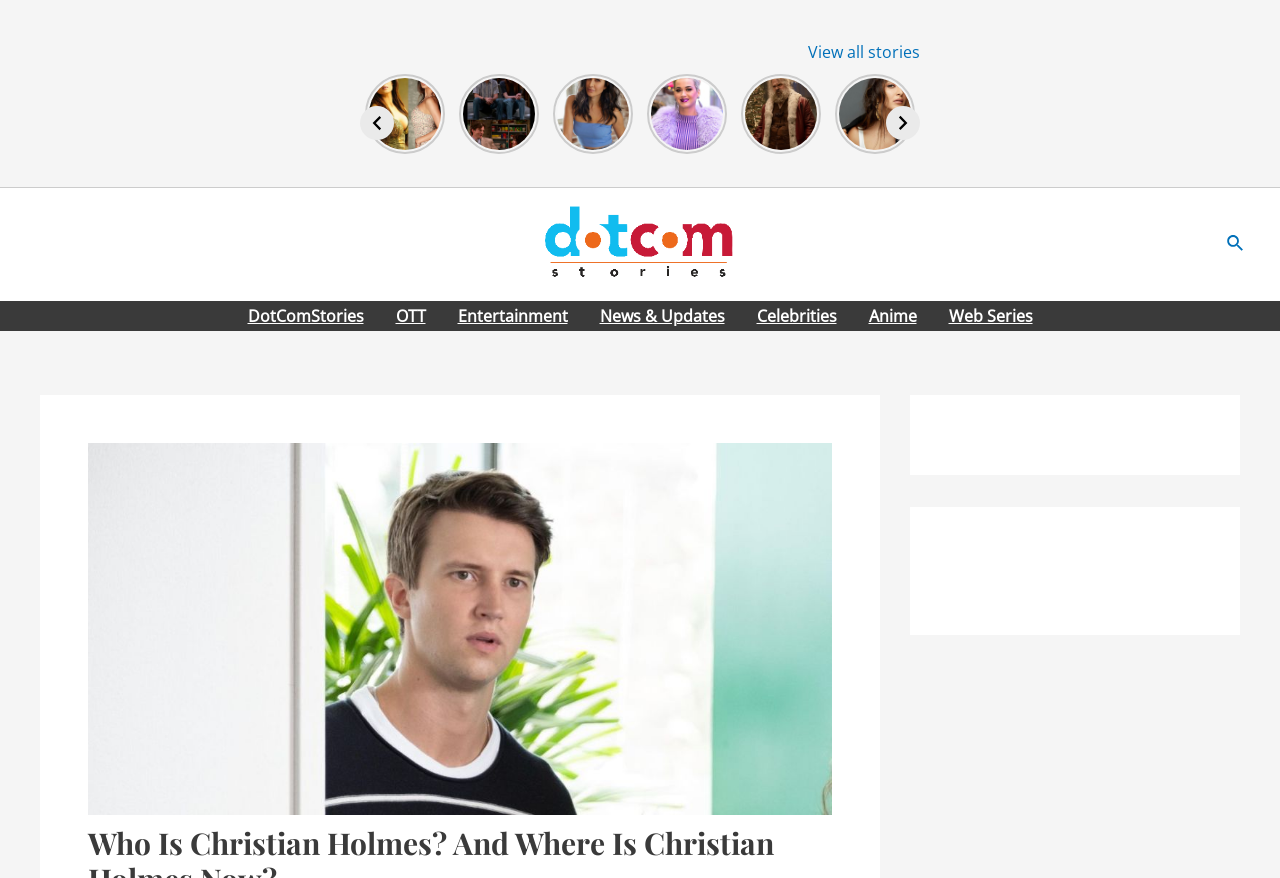Identify the bounding box coordinates of the section to be clicked to complete the task described by the following instruction: "View all stories". The coordinates should be four float numbers between 0 and 1, formatted as [left, top, right, bottom].

[0.631, 0.047, 0.719, 0.072]